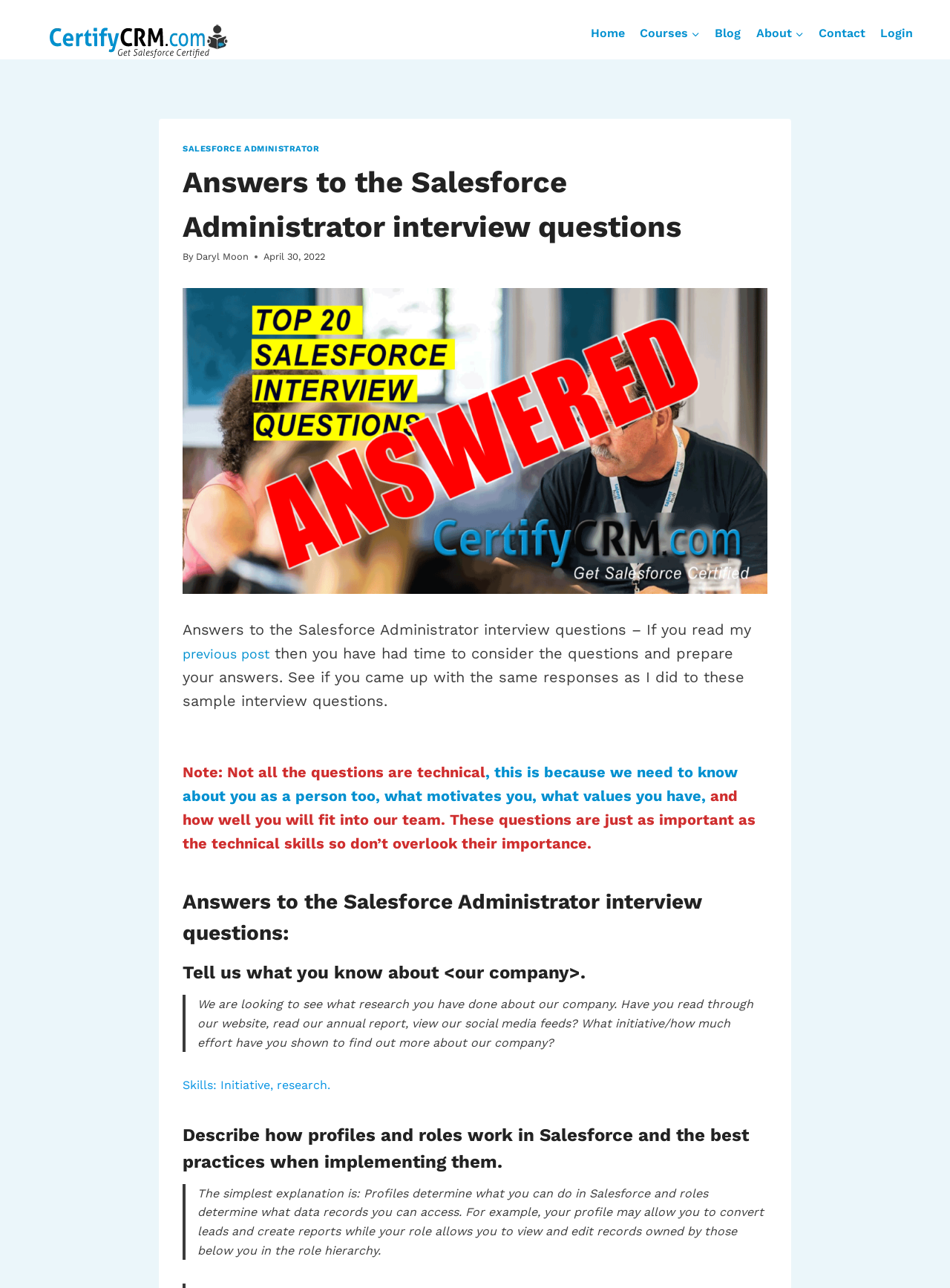Review the image closely and give a comprehensive answer to the question: What is the main topic of the webpage?

The webpage is about providing answers to Salesforce Administrator interview questions, as indicated by the header 'Answers to the Salesforce Administrator interview questions'.